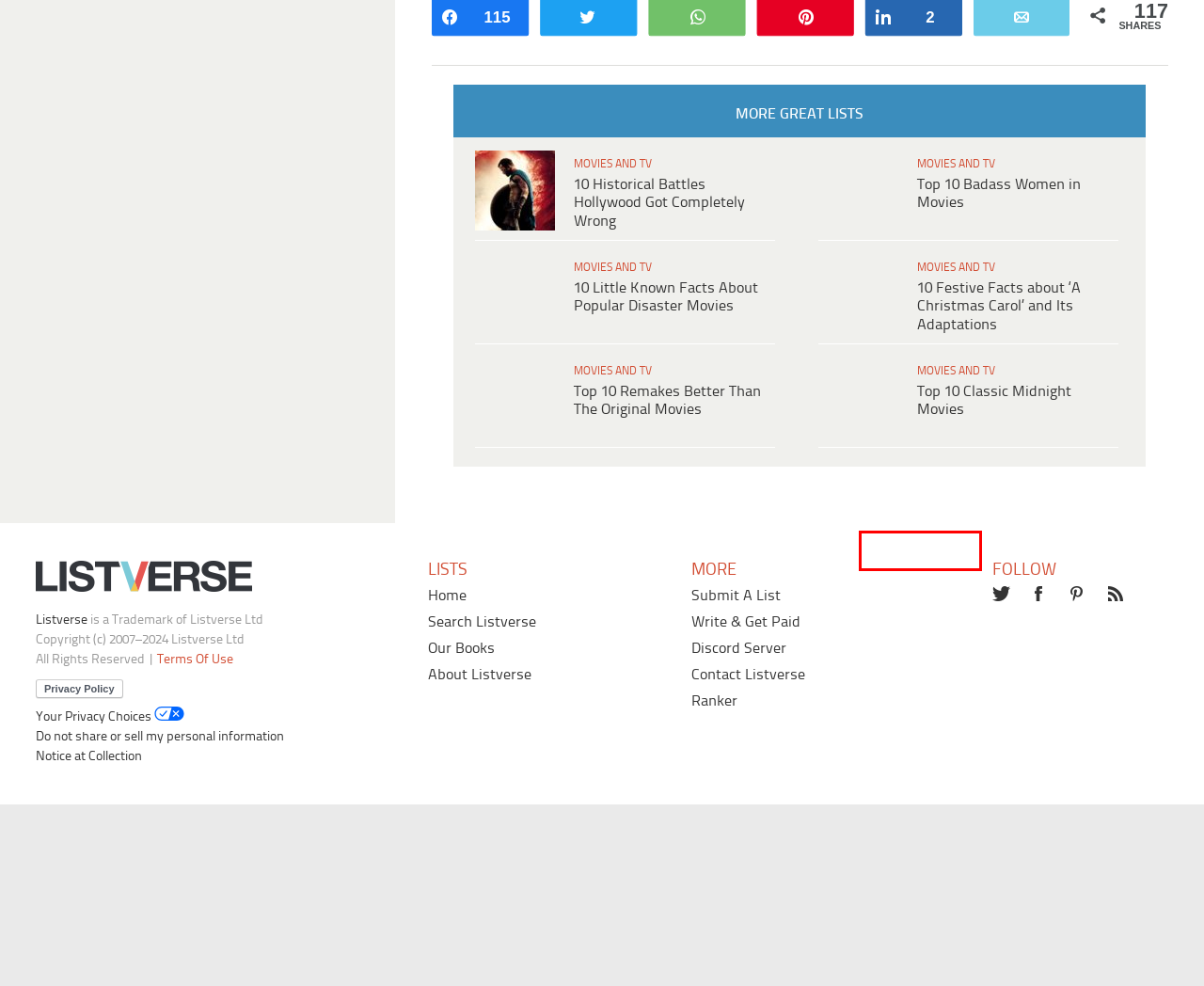Look at the given screenshot of a webpage with a red rectangle bounding box around a UI element. Pick the description that best matches the new webpage after clicking the element highlighted. The descriptions are:
A. Top 10 Badass Women in Movies - Listverse
B. 10 Historical Battles Hollywood Got Completely Wrong - Listverse
C. 10 Festive Facts about 'A Christmas Carol' and Its Adaptations - Listverse
D. Top 10 Ways Hollywood Recycles Movies - Listverse
E. Comments on: Top 10 Hollywood Creative Kills
F. The 10 Most Useless Inventions in Human History - Listverse
G. Top 10 Lists - Listverse
H. Top 10 Ways Hollywood Lies To You About Pirates - Listverse

A